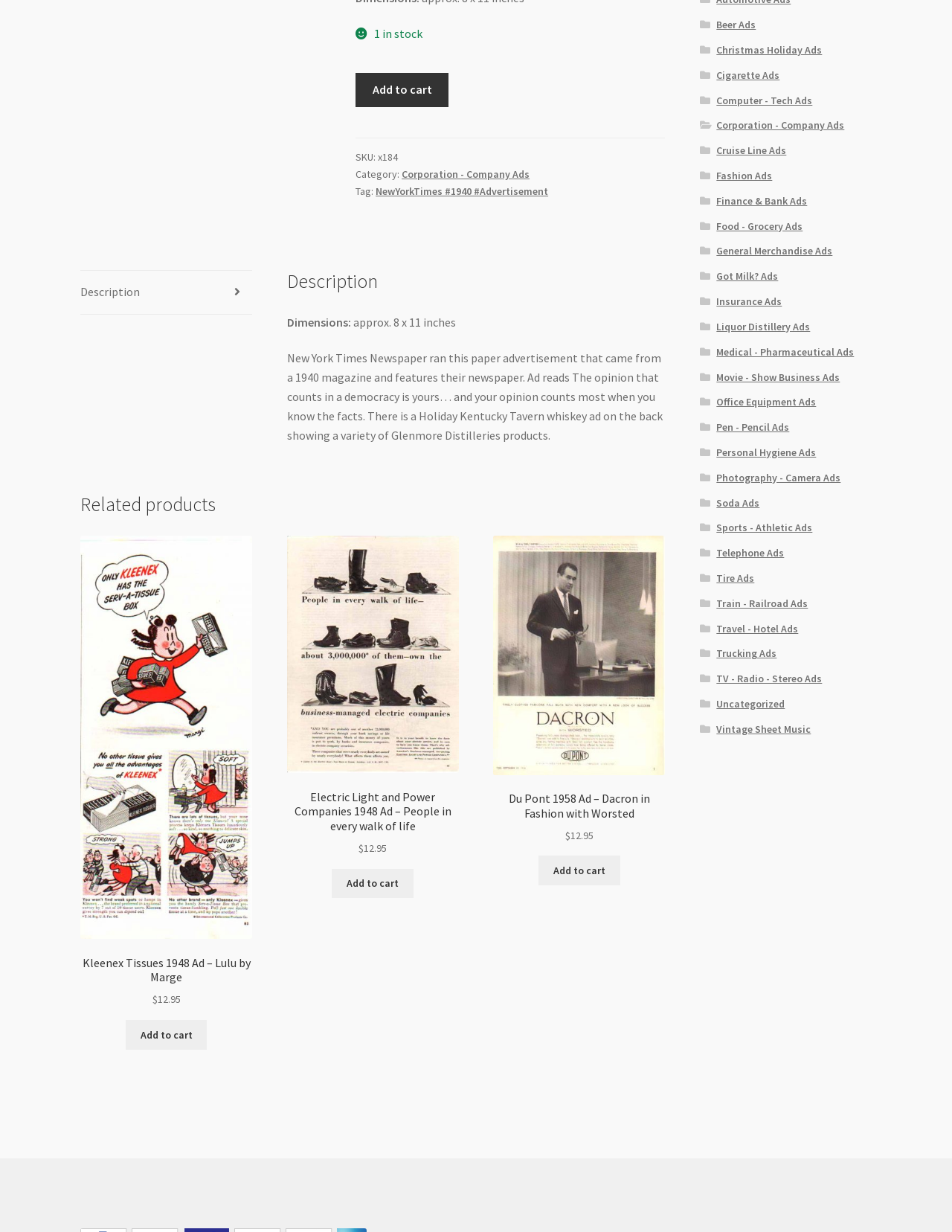Please determine the bounding box coordinates for the UI element described here. Use the format (top-left x, top-left y, bottom-right x, bottom-right y) with values bounded between 0 and 1: Food - Grocery Ads

[0.753, 0.178, 0.843, 0.189]